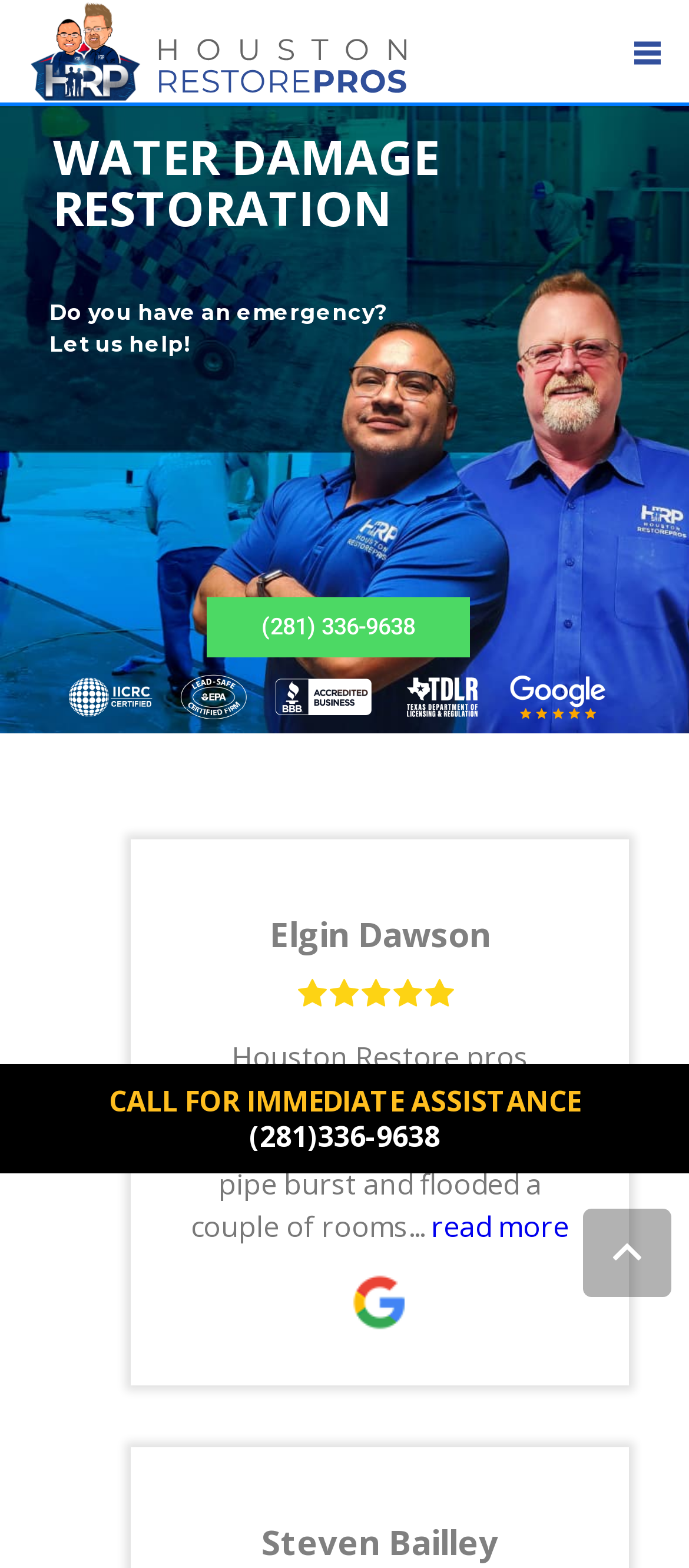What is the tone of the webpage?
Please respond to the question with as much detail as possible.

I inferred this by looking at the static text elements and the overall design of the webpage. The text 'Do you have an emergency?' and 'CALL FOR IMMEDIATE ASSISTANCE' suggests a sense of urgency, while the presence of customer testimonials and the overall design of the webpage suggests a helpful tone.